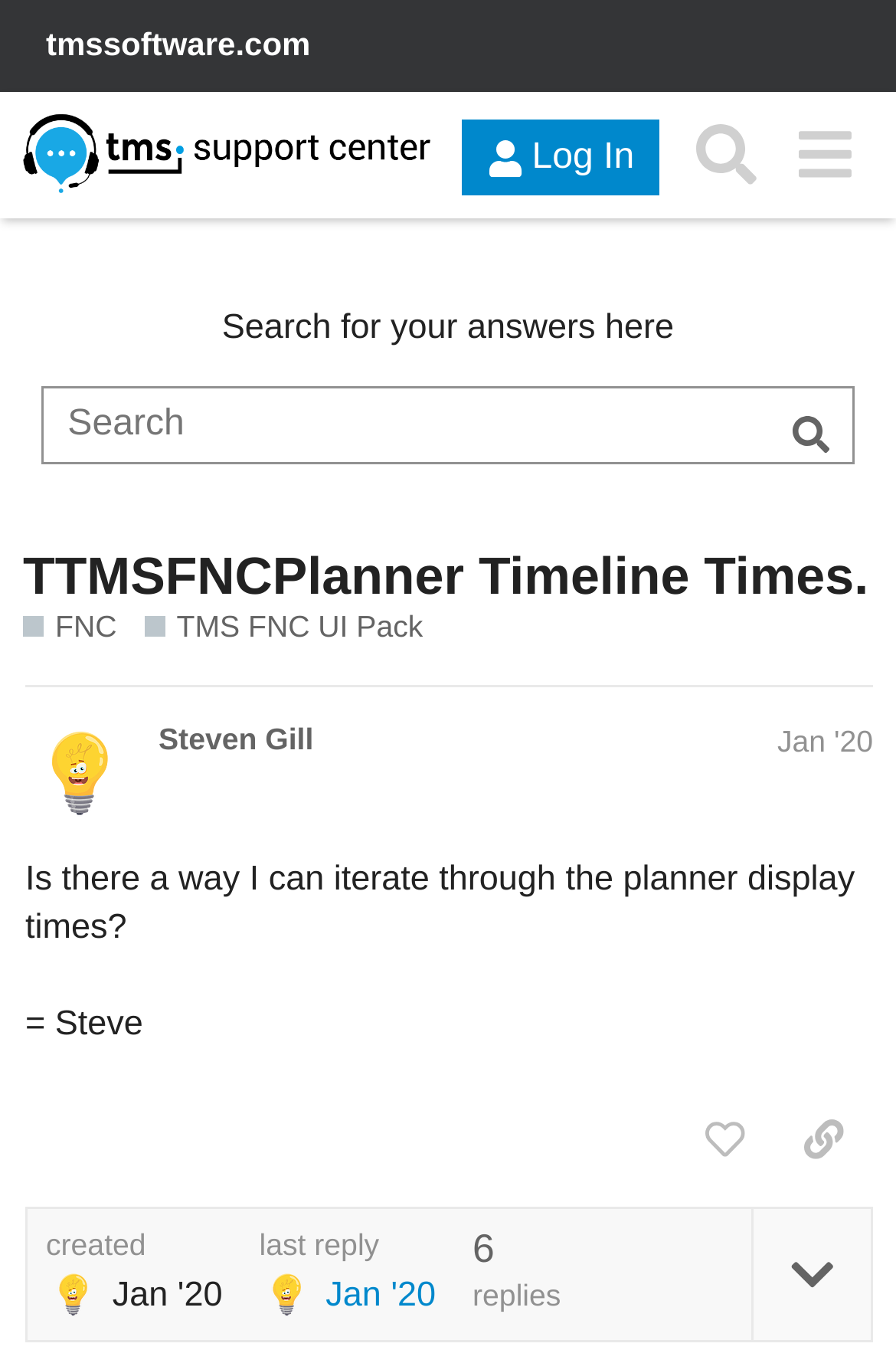What is the name of the support center?
Please answer the question as detailed as possible based on the image.

I found the answer by looking at the header section of the webpage, where there is a link with the text 'TMS Support Center'.